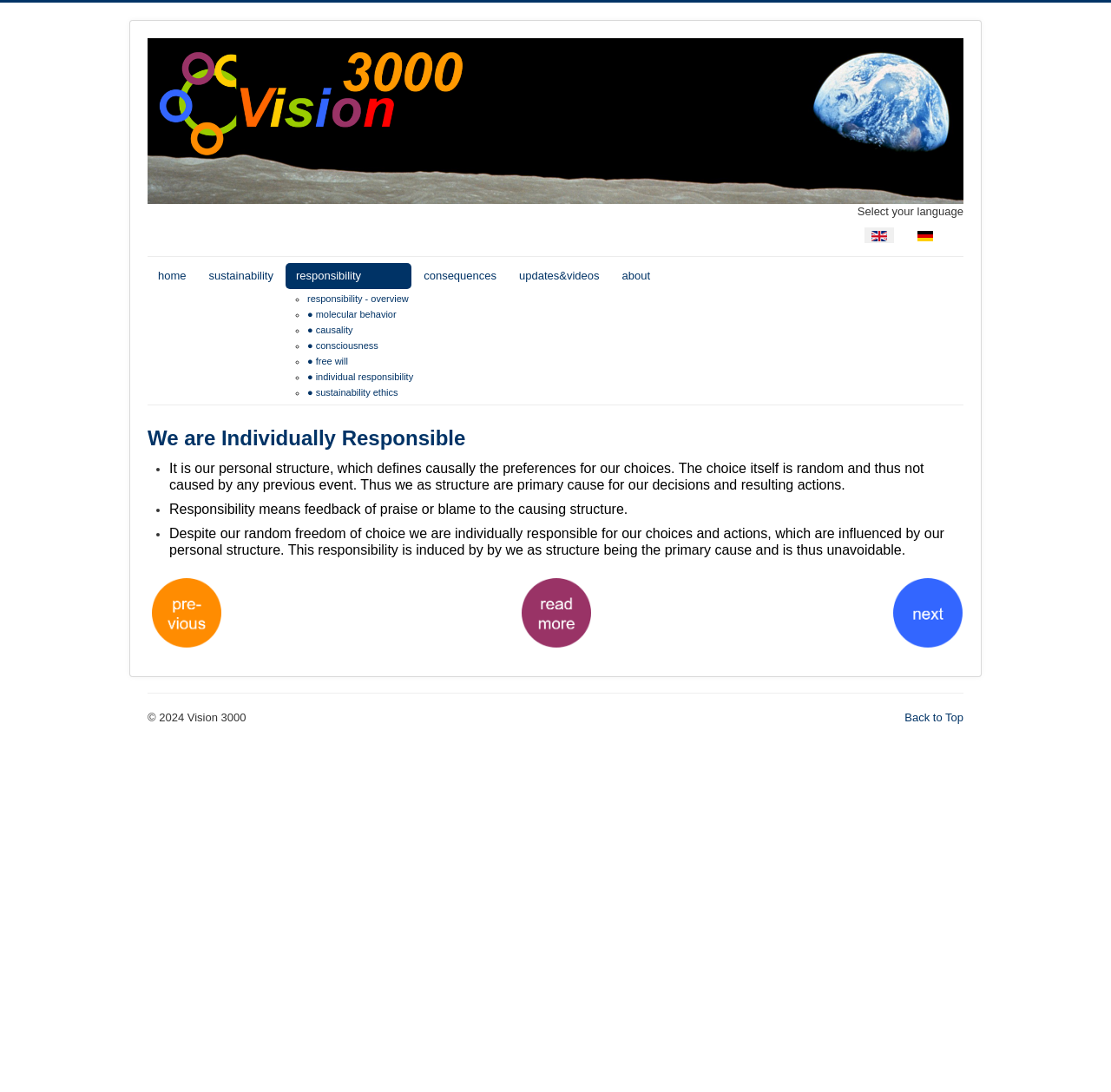Identify the bounding box coordinates of the clickable region necessary to fulfill the following instruction: "View the article". The bounding box coordinates should be four float numbers between 0 and 1, i.e., [left, top, right, bottom].

None